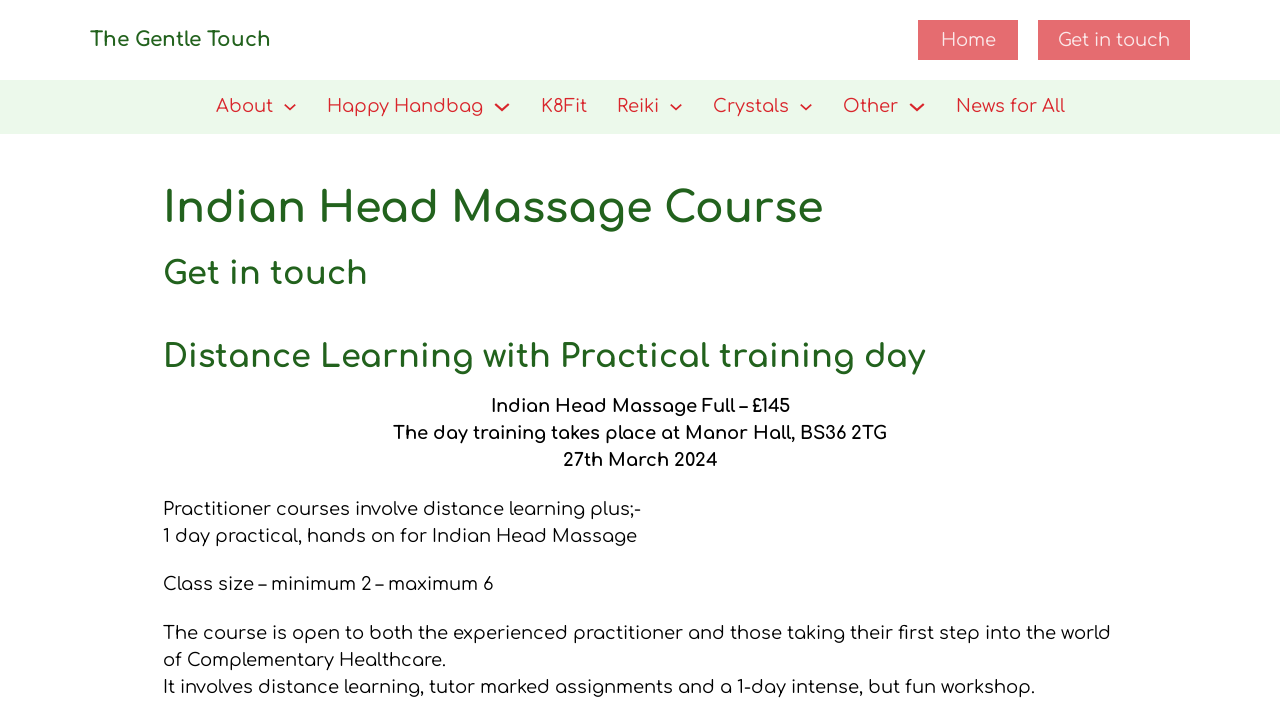Determine the bounding box coordinates for the clickable element required to fulfill the instruction: "Toggle the 'About' dropdown". Provide the coordinates as four float numbers between 0 and 1, i.e., [left, top, right, bottom].

[0.221, 0.139, 0.232, 0.159]